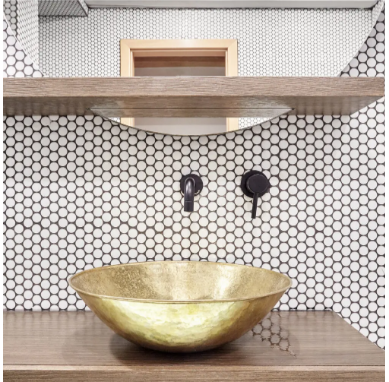Reply to the question with a single word or phrase:
What is the color of the wall faucets?

Matte black